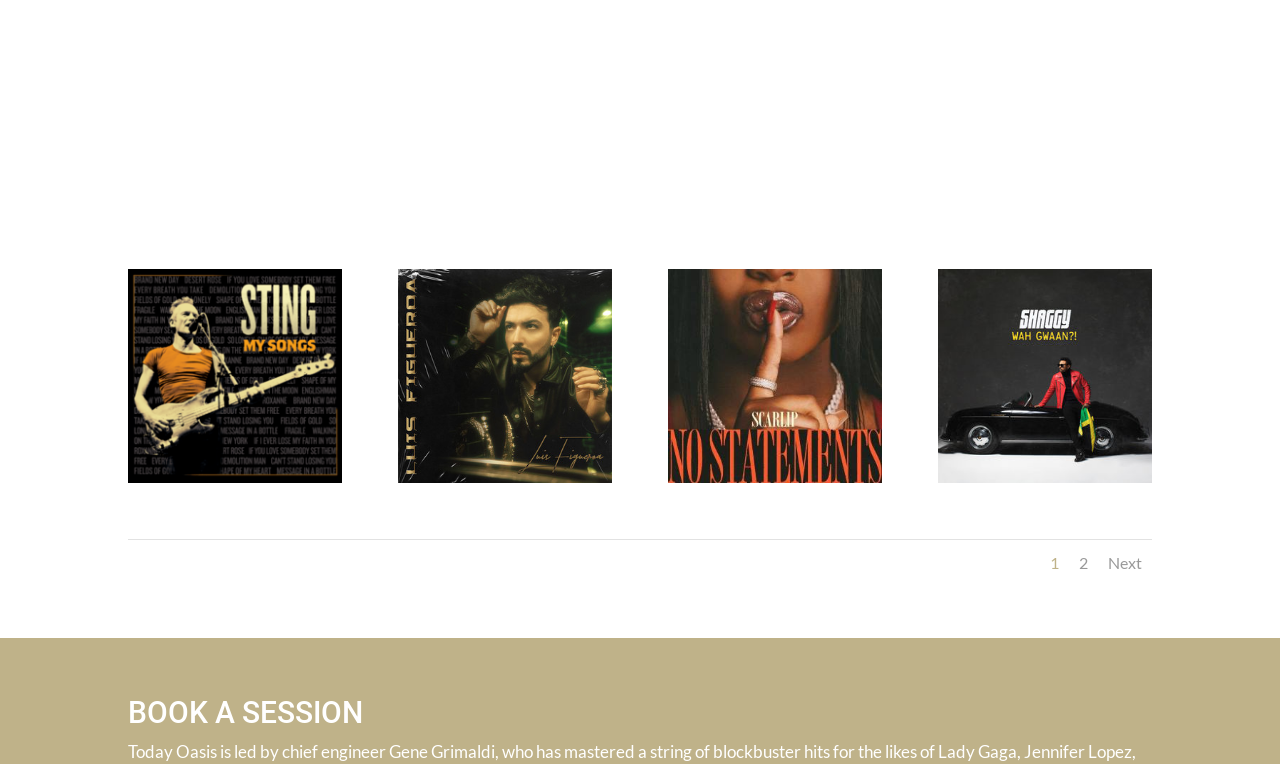What is the purpose of the 'BOOK A SESSION' heading?
Using the image provided, answer with just one word or phrase.

To book a session